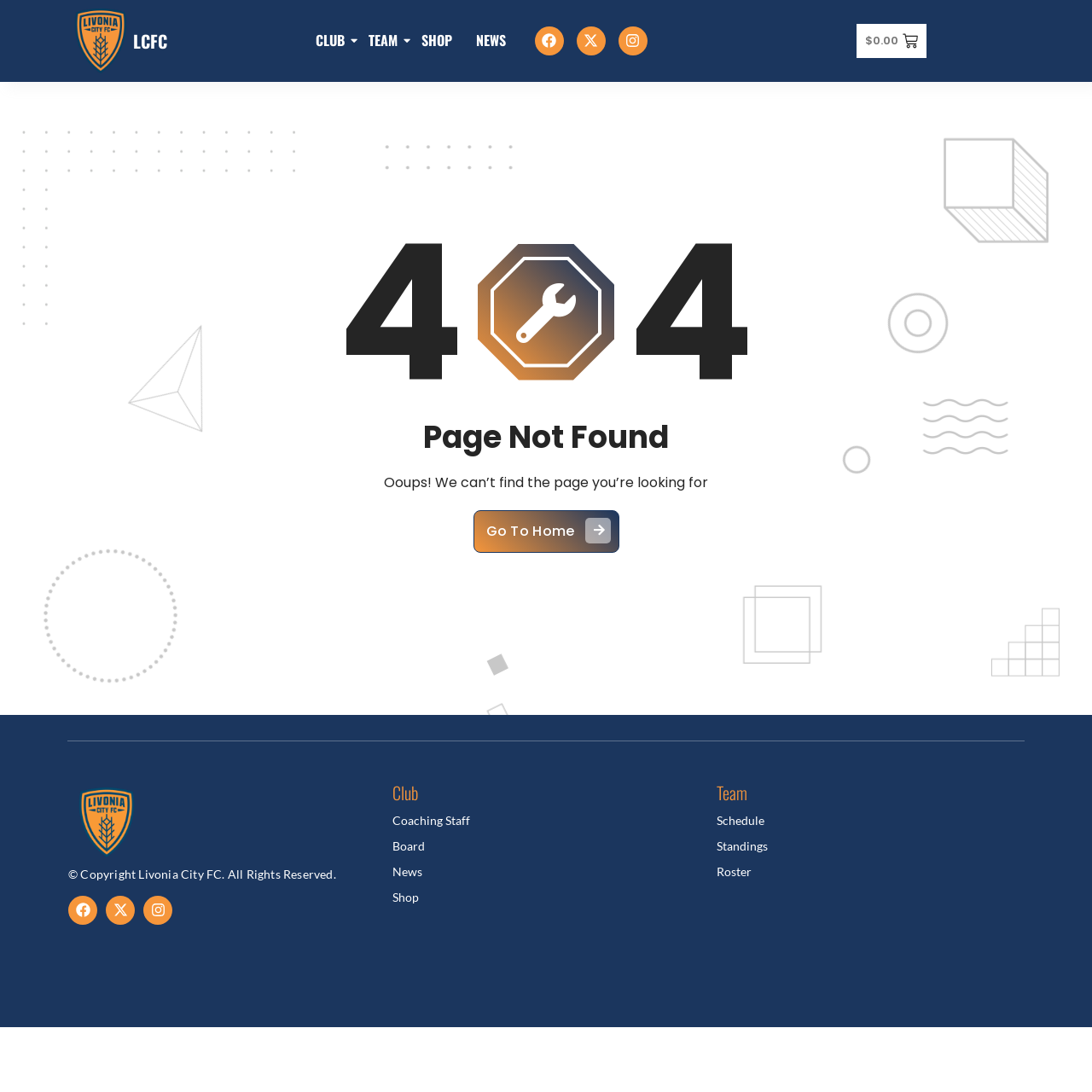Can you find the bounding box coordinates for the element that needs to be clicked to execute this instruction: "Click the Livonia City Logo"? The coordinates should be given as four float numbers between 0 and 1, i.e., [left, top, right, bottom].

[0.062, 0.008, 0.121, 0.067]